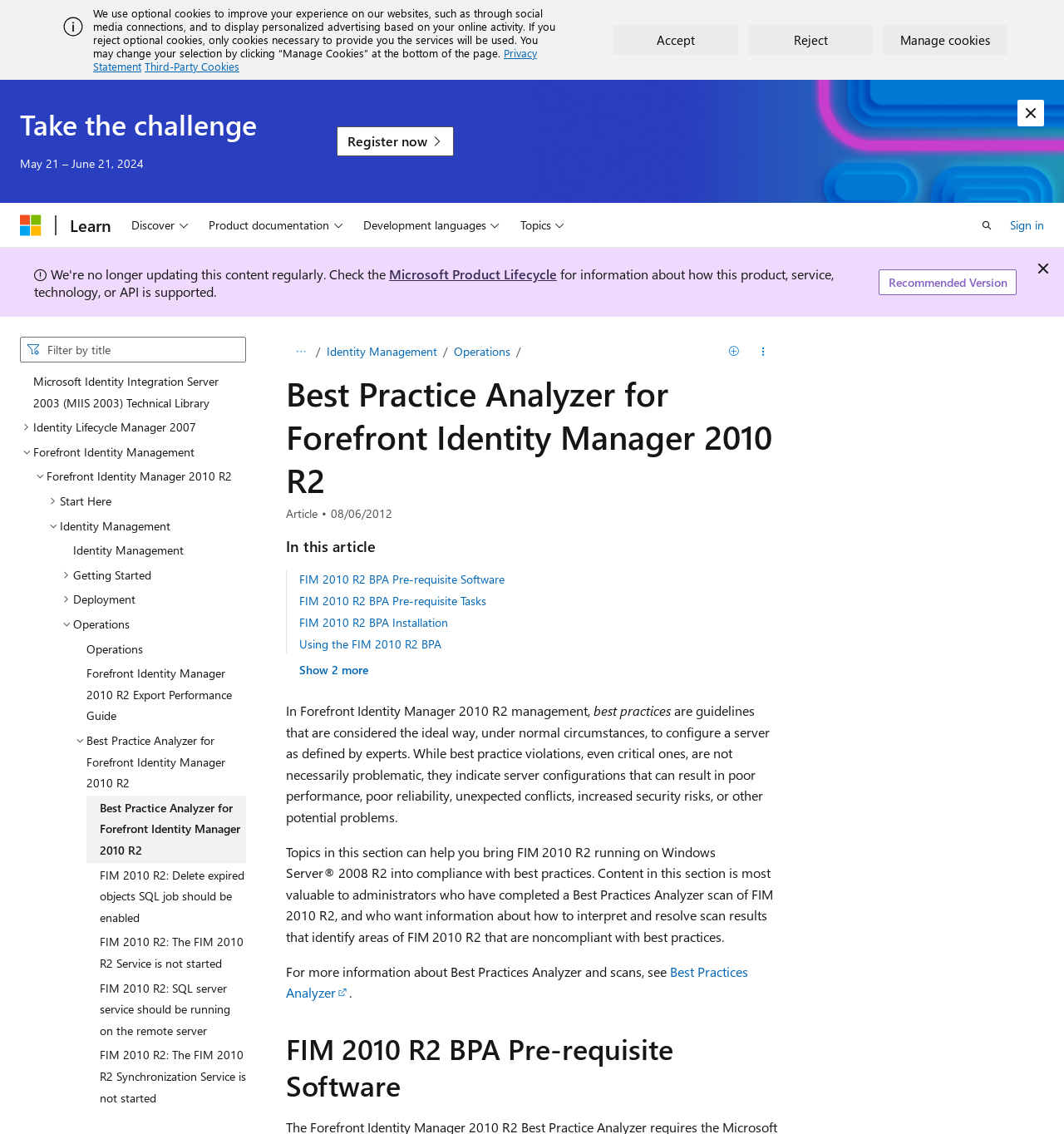Answer with a single word or phrase: 
What is the recommended action after completing a Best Practices Analyzer scan?

Interpret and resolve scan results